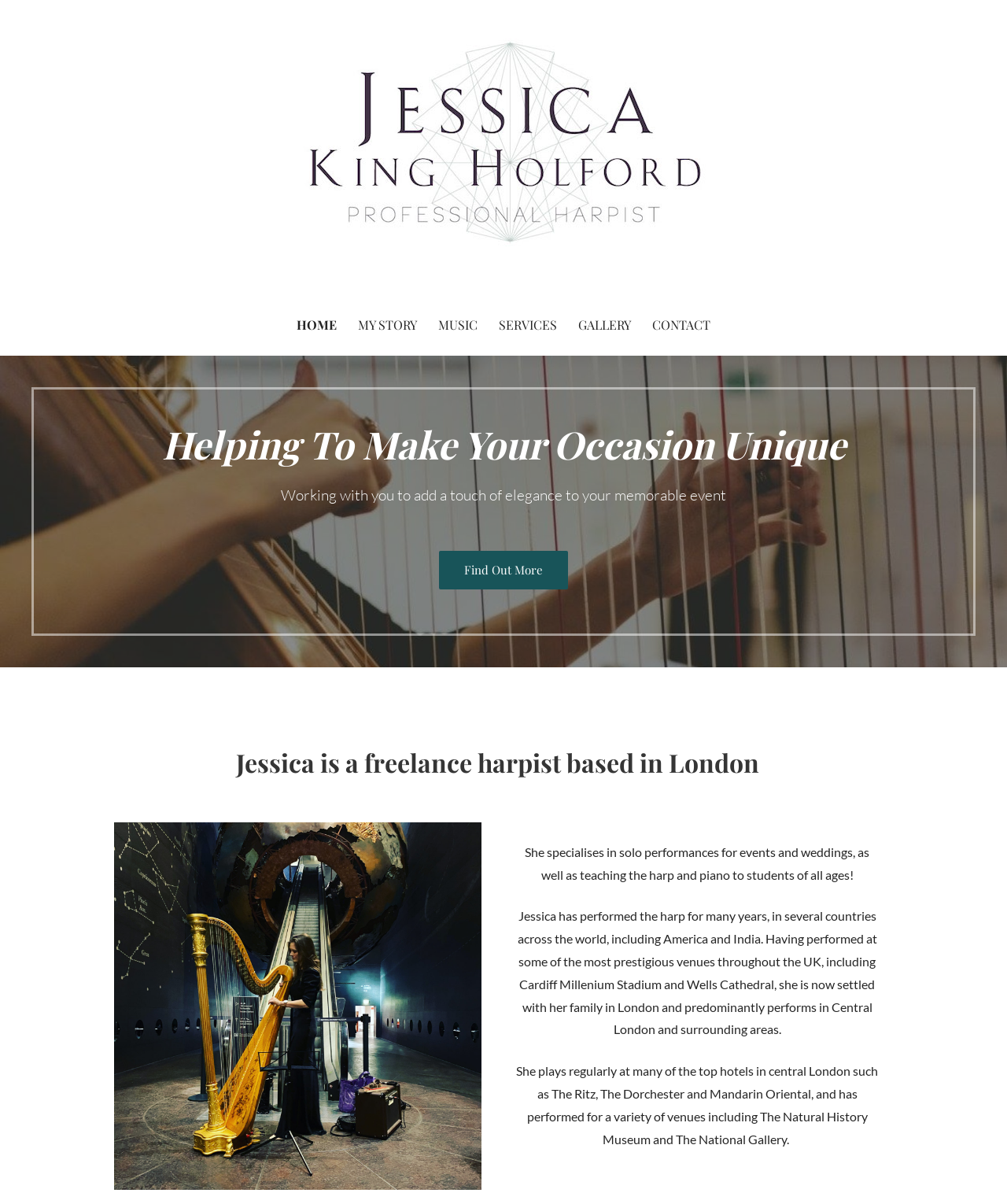Based on the element description, predict the bounding box coordinates (top-left x, top-left y, bottom-right x, bottom-right y) for the UI element in the screenshot: My Story

[0.346, 0.245, 0.423, 0.295]